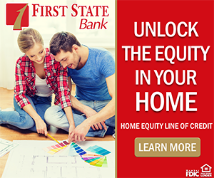What is the message displayed in bold text?
Look at the screenshot and respond with one word or a short phrase.

UNLOCK THE EQUITY IN YOUR HOME